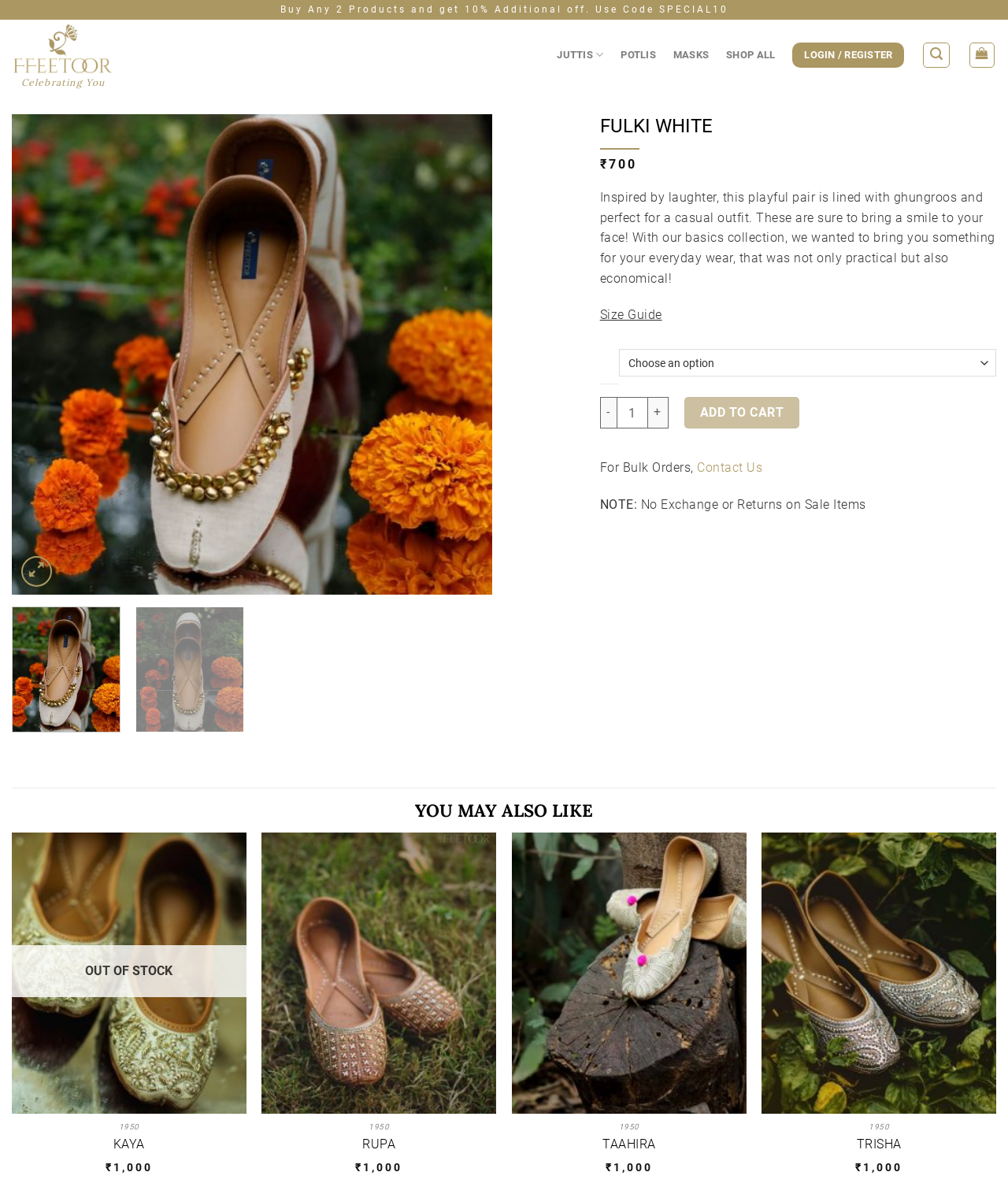Give a complete and precise description of the webpage's appearance.

The webpage is an e-commerce product page for "FULKI White" shoes. At the top, there is a promotional message "Buy Any 2 Products and get 10% Additional off. Use Code SPECIAL10". Below this, there is a navigation menu with links to "Ffeetoor", "JUTTIS", "POTLIS", "MASKS", "SHOP ALL", "LOGIN / REGISTER", and "Search". 

On the left side, there is a large image of the product, with two smaller images below it, and a carousel with "Previous" and "Next" buttons to navigate through more images. 

On the right side, there is a product description section with the title "FULKI WHITE" and a brief description of the product. Below this, there are two price tags, with the original price crossed out and the current price displayed. 

Further down, there is a section with a "Size Guide" link, a quantity selector, and an "ADD TO CART" button. Below this, there is a note about bulk orders and a "Contact Us" link. 

There is also a warning message "NOTE: No Exchange or Returns on Sale Items". 

At the bottom of the page, there is a section titled "YOU MAY ALSO LIKE RELATED PRODUCTS" with four product recommendations, each with an image, a price tag, and a link to the product page.